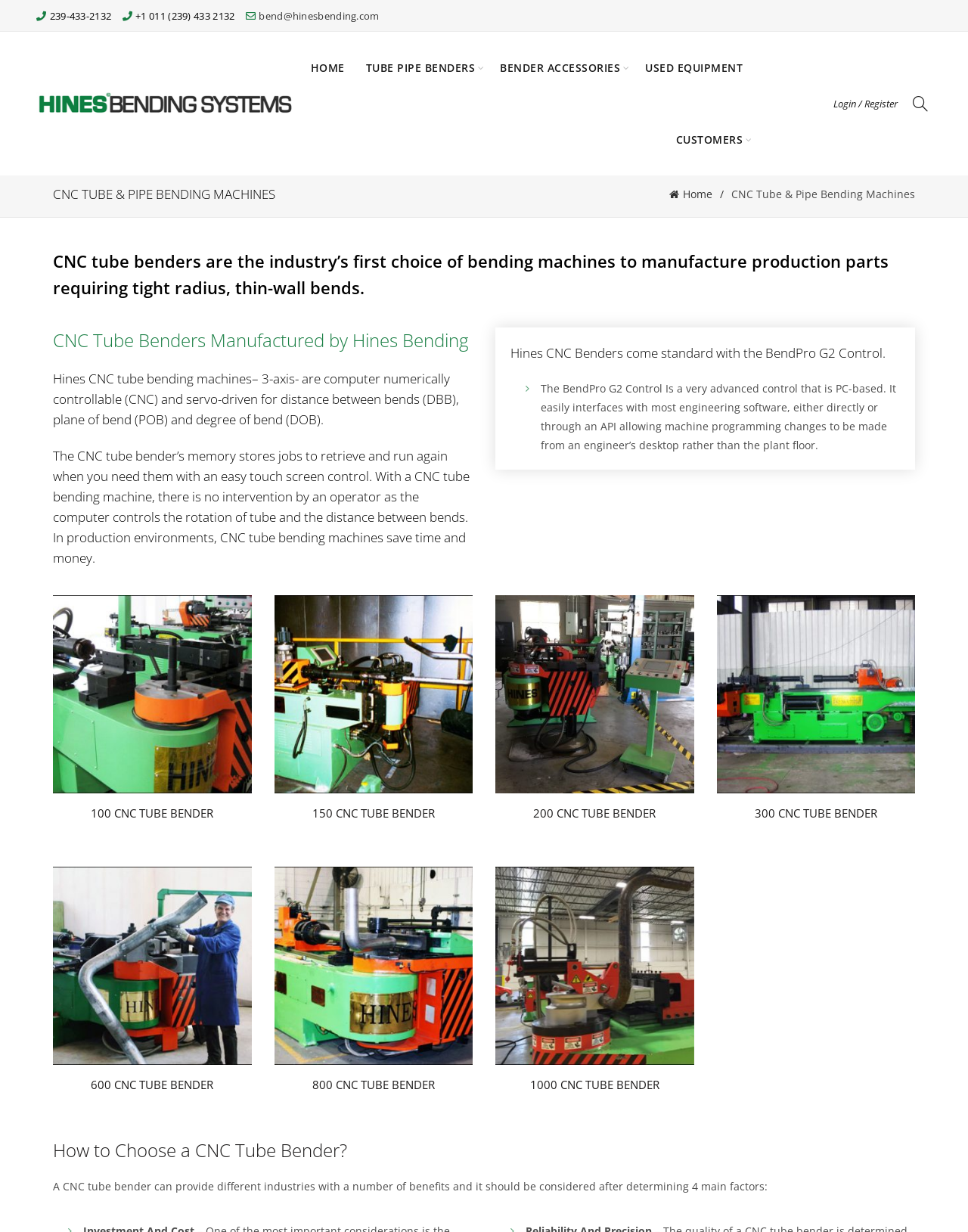For the element described, predict the bounding box coordinates as (top-left x, top-left y, bottom-right x, bottom-right y). All values should be between 0 and 1. Element description: +1 011 (239) 433 2132

[0.125, 0.007, 0.25, 0.018]